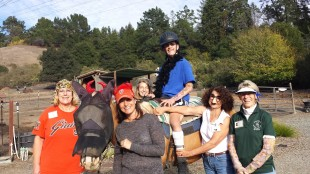Generate an elaborate caption that includes all aspects of the image.

In this vibrant image, a group of six enthusiastic individuals is celebrating Halloween at the Xenophon Therapeutic Riding Center. The scene is filled with joy and community spirit, as participants don festive costumes and accessories. 

At the center, a rider dressed in a blue shirt and riding helmet is seated atop a horse, embodying the unique opportunity provided by the center to engage in therapeutic riding activities. Surrounding the horse are five smiling volunteers, each showcasing playful attire that includes hats and playful costumes. The presence of a horse adds an authentic charm, highlighting the center's mission of integrating equine therapy into fun experiences for all. 

In the background, a picturesque landscape of rolling hills and trees enhances the ambiance of this Halloween celebration, reflecting the center's welcoming and inclusive environment for participants and volunteers alike. Overall, this image captures the essence of community engagement and the joy of sharing festive moments at Xenophon.